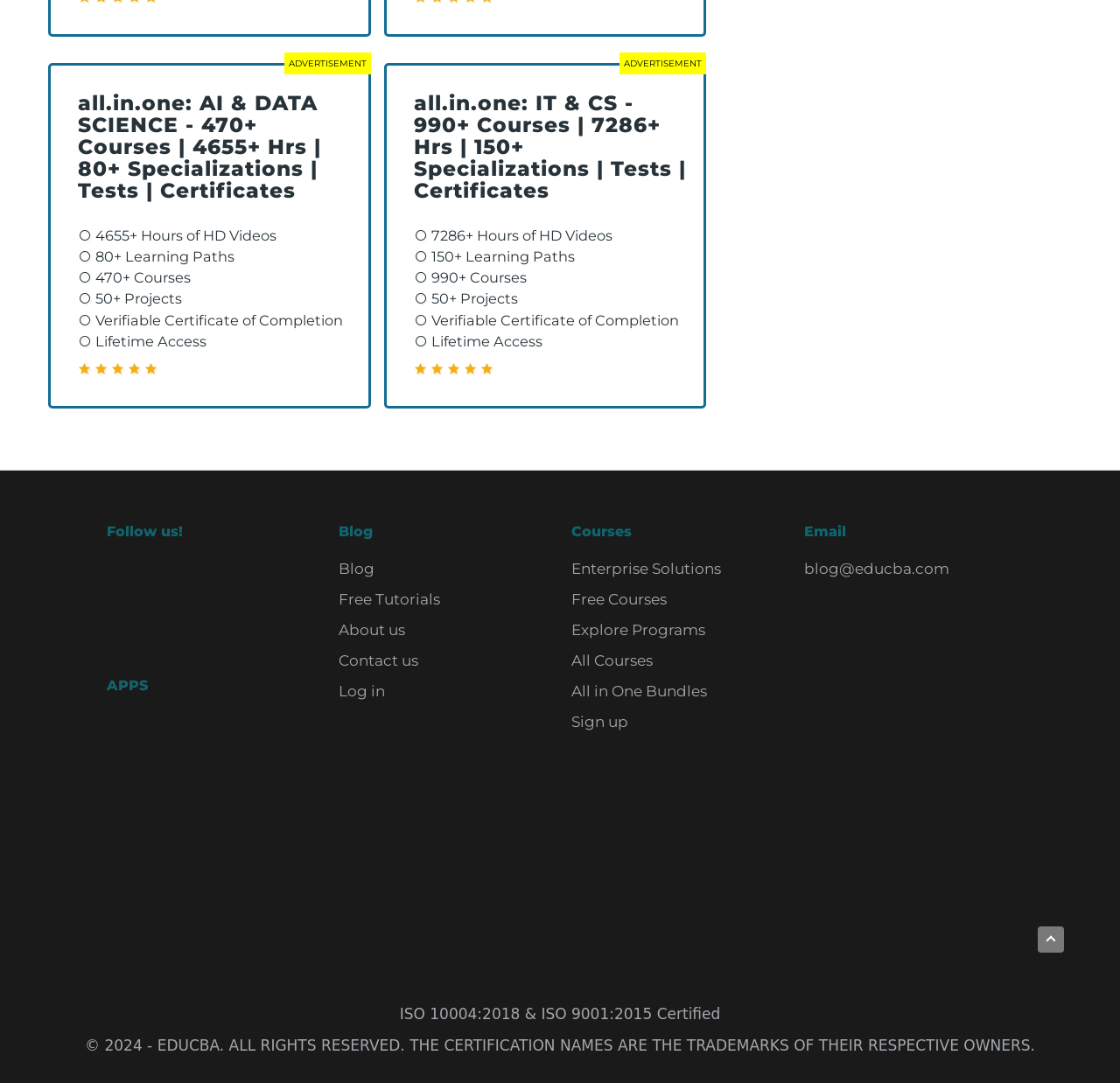Please give a concise answer to this question using a single word or phrase: 
What is the name of the blog section?

Blog